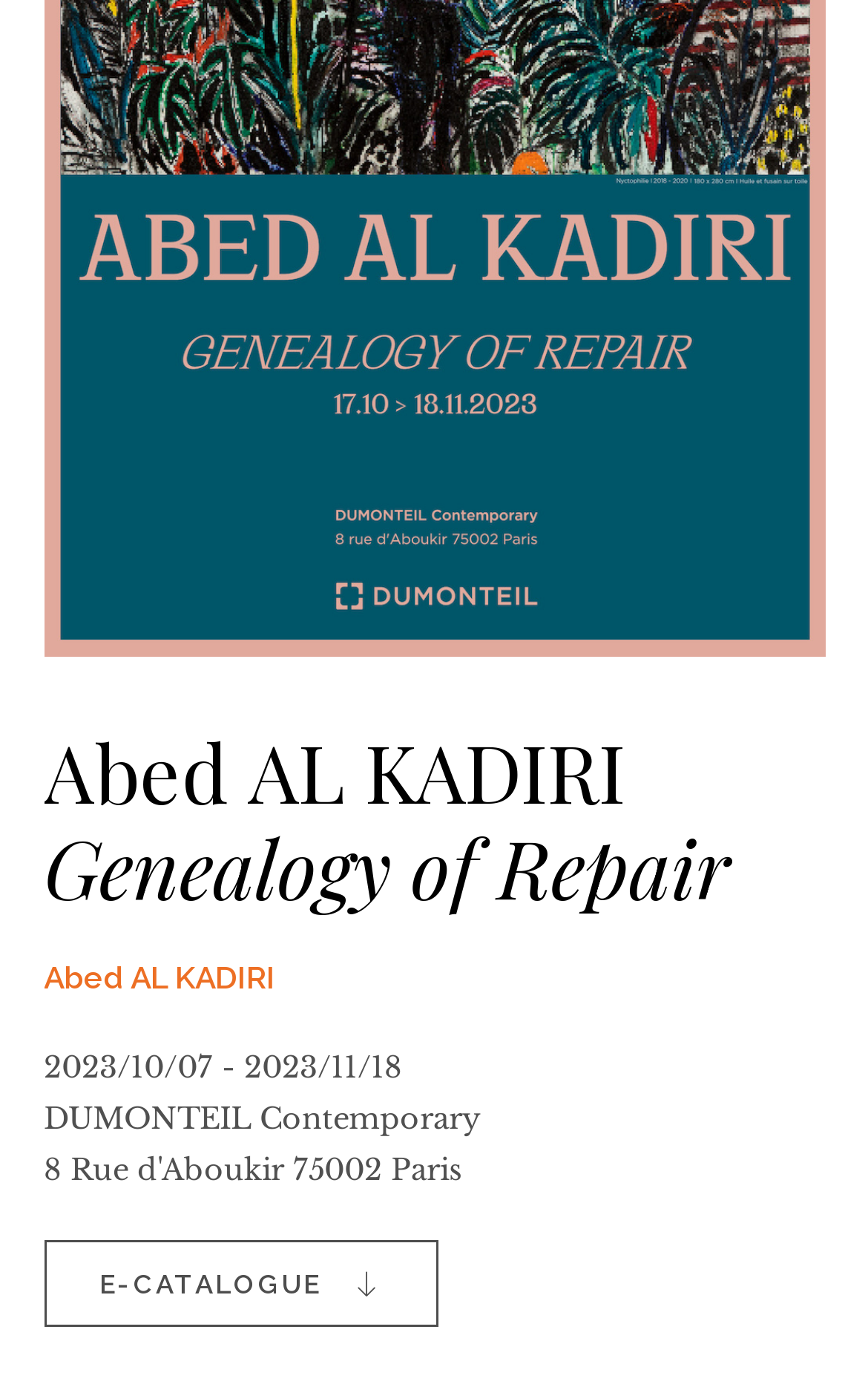Given the element description, predict the bounding box coordinates in the format (top-left x, top-left y, bottom-right x, bottom-right y), using floating point numbers between 0 and 1: Abed AL KADIRI

[0.05, 0.692, 0.317, 0.717]